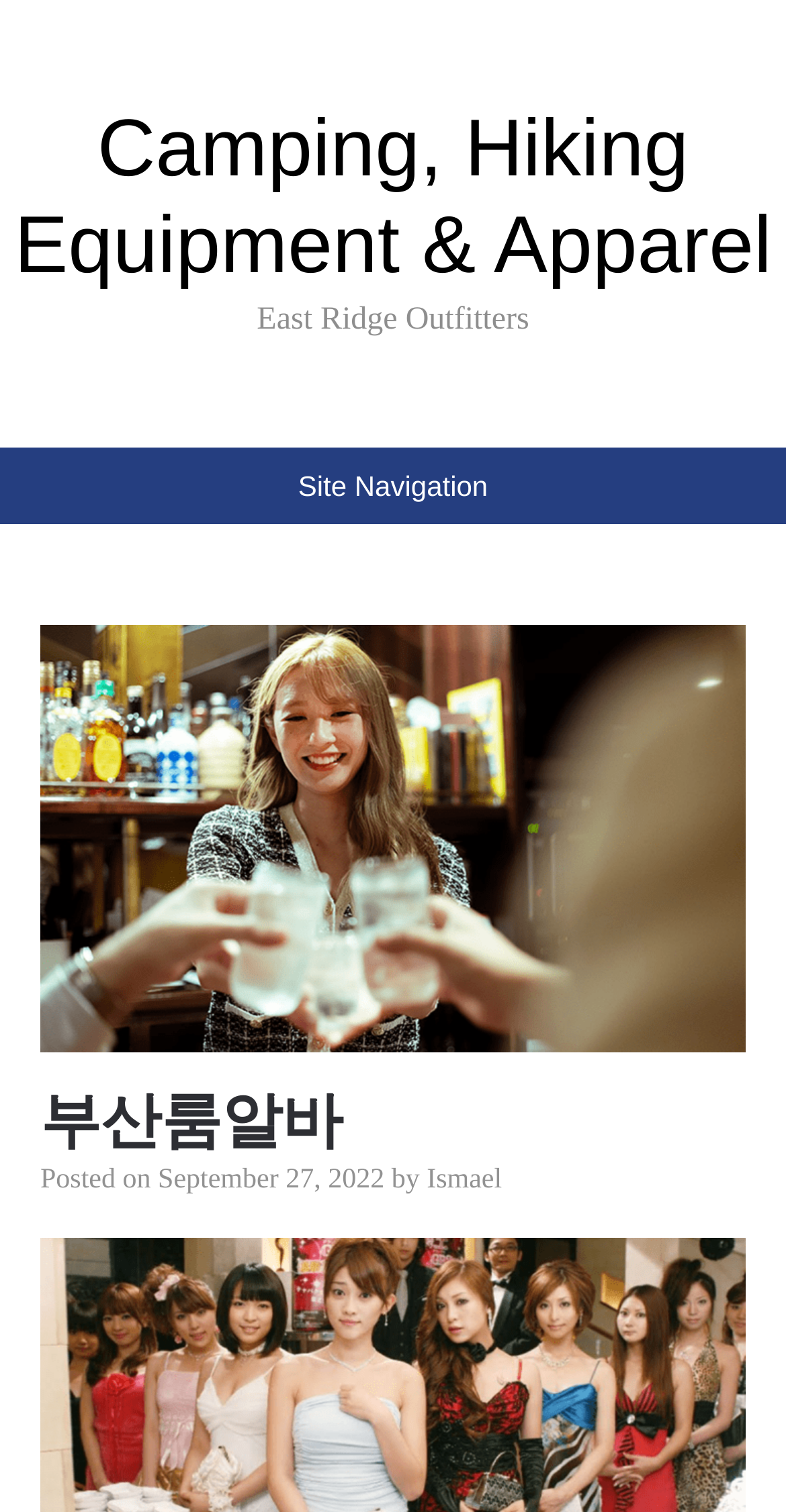What is the name of the website?
Respond to the question with a well-detailed and thorough answer.

I found the name of the website by looking at the static text element 'East Ridge Outfitters' which is located at the top of the webpage, indicating that it is the title of the website.